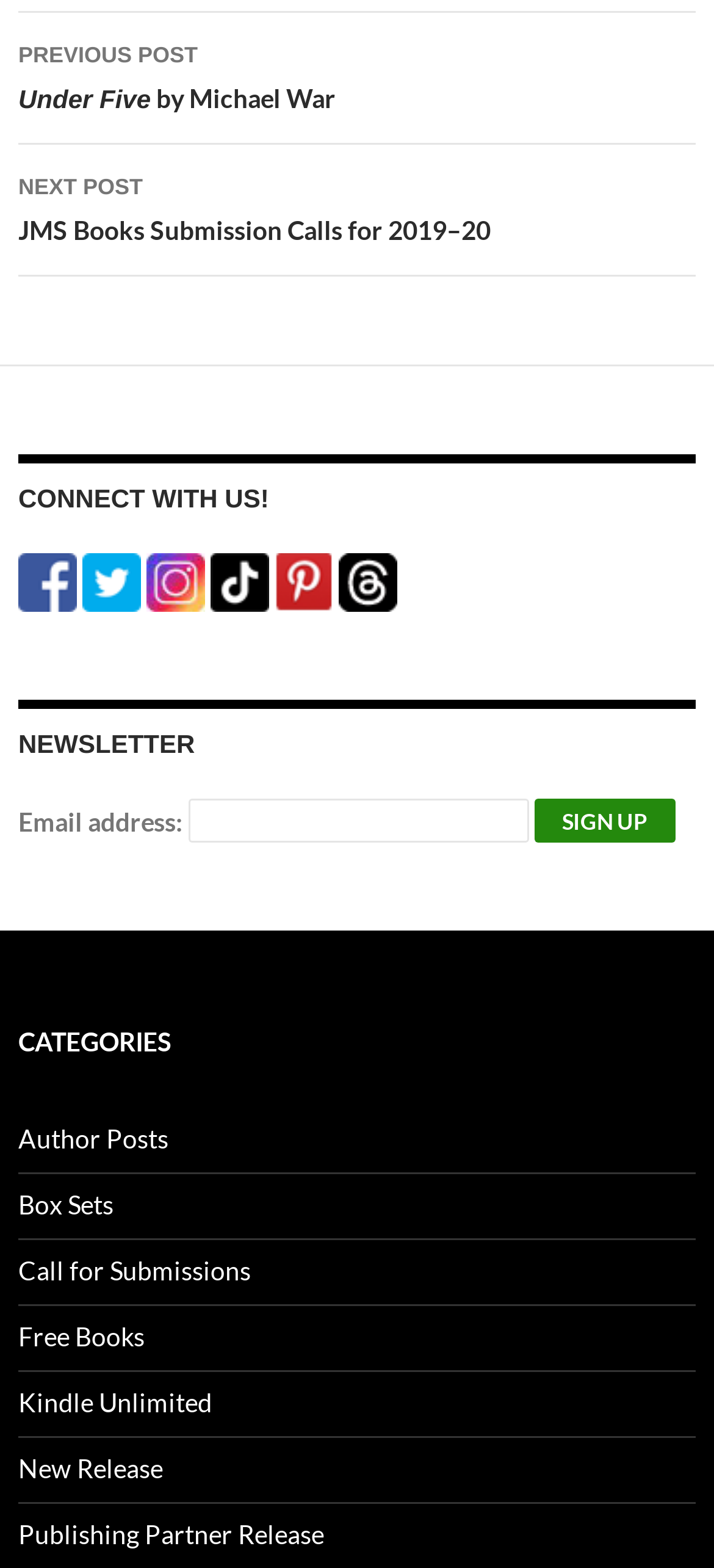What is the title of the previous post?
From the details in the image, provide a complete and detailed answer to the question.

I found a link that says 'PREVIOUS POST' and the title of the post is 'Under Five by Michael War'.